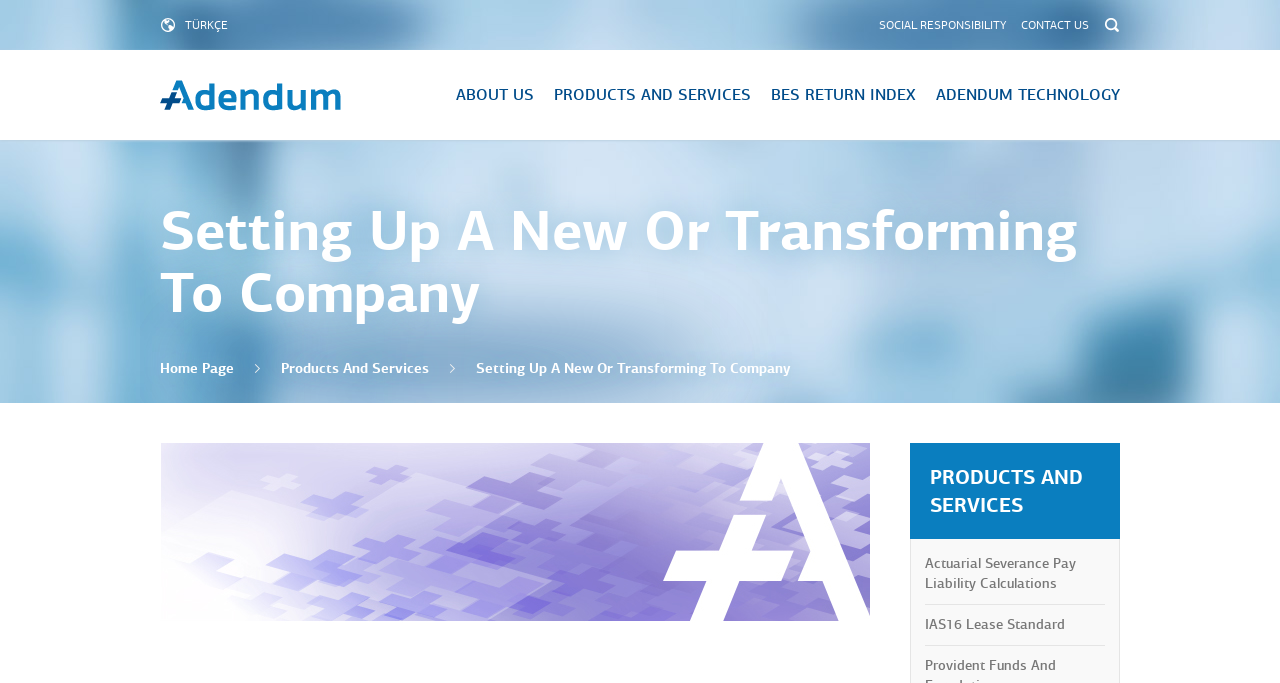Can you look at the image and give a comprehensive answer to the question:
How many links are there in the 'PRODUCTS AND SERVICES' section?

I identified the 'PRODUCTS AND SERVICES' section by its heading and found two links underneath it, namely 'Actuarial Severance Pay Liability Calculations' and 'IAS16 Lease Standard'.